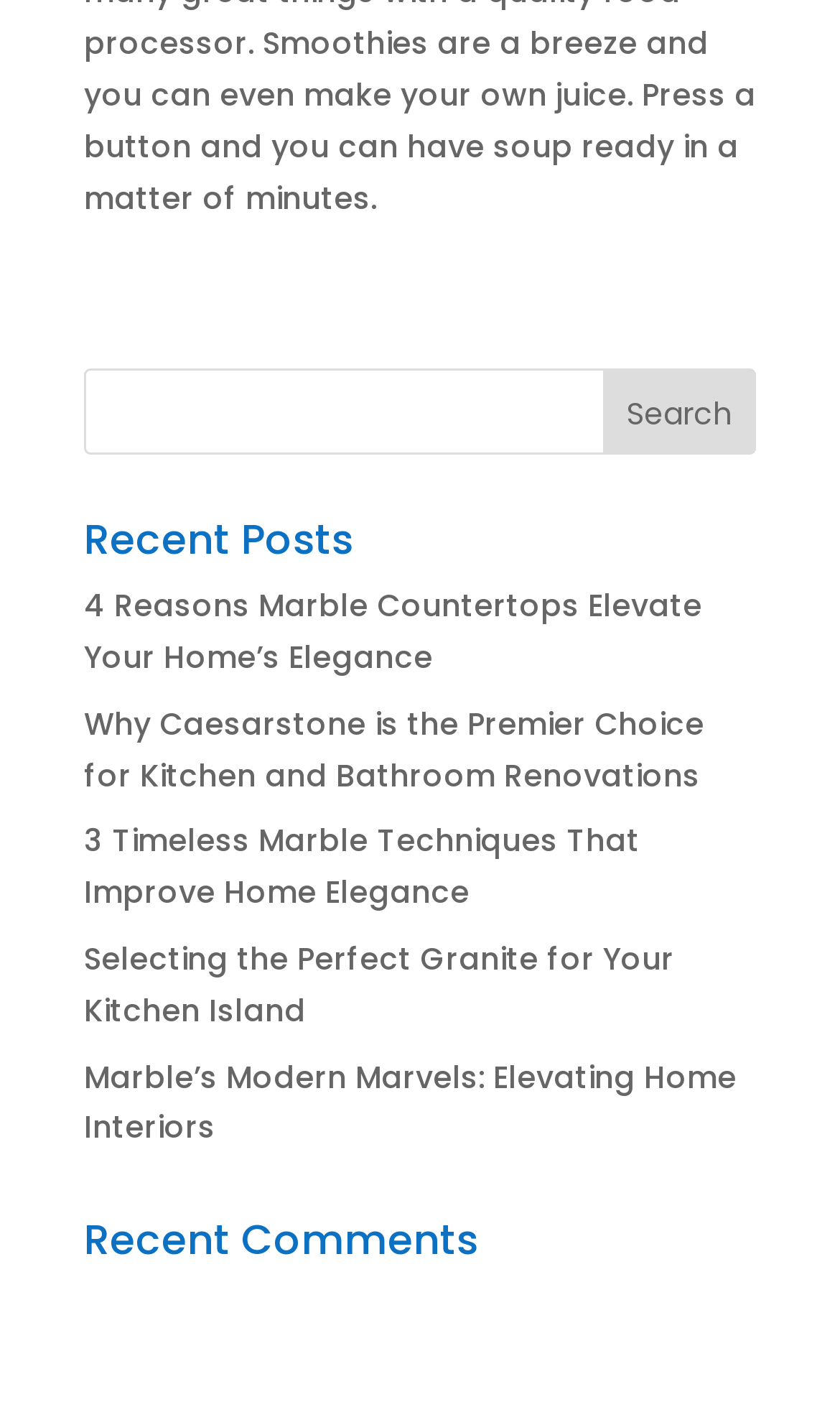Specify the bounding box coordinates of the region I need to click to perform the following instruction: "explore recent comments". The coordinates must be four float numbers in the range of 0 to 1, i.e., [left, top, right, bottom].

[0.1, 0.867, 0.9, 0.912]